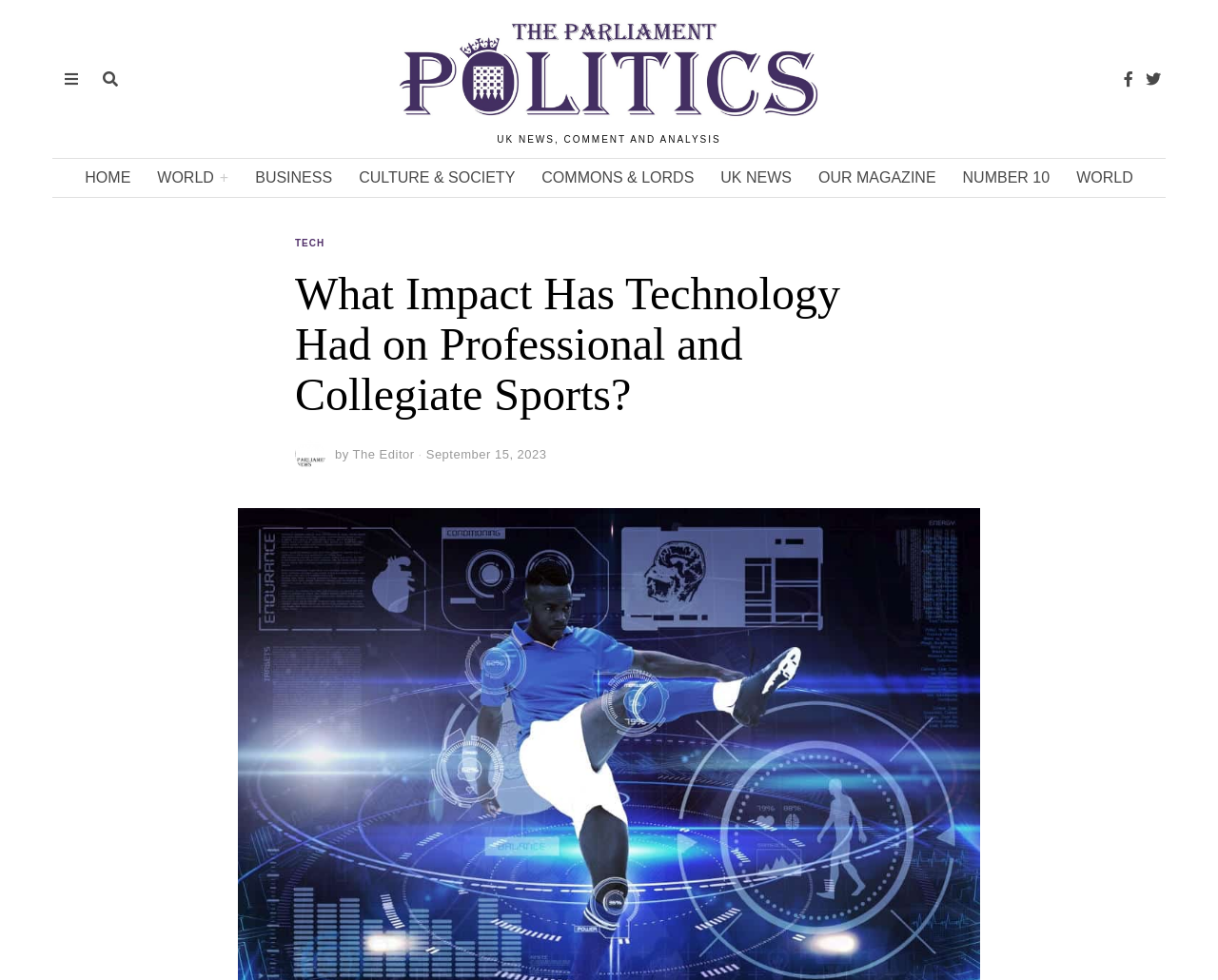Who is the author of the article?
Answer with a single word or phrase by referring to the visual content.

The Editor